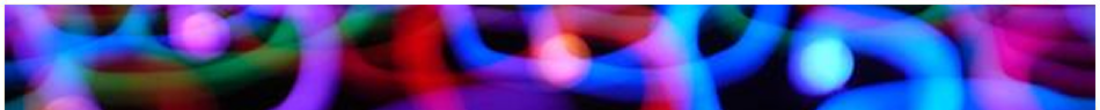Describe every aspect of the image in detail.

The image captures a vibrant and dynamic array of colors, featuring swirling patterns in shades of blue, purple, red, and green. These colors blend and dance together against a darker backdrop, creating an abstract visual effect that evokes a sense of energy and excitement. This artistic representation is associated with the theme of "Engineering Sciences," likely highlighting concepts related to creativity and innovation in the field. The overall impression is one of motion and fluidity, embodying the dynamic nature of both engineering and artistic expression.